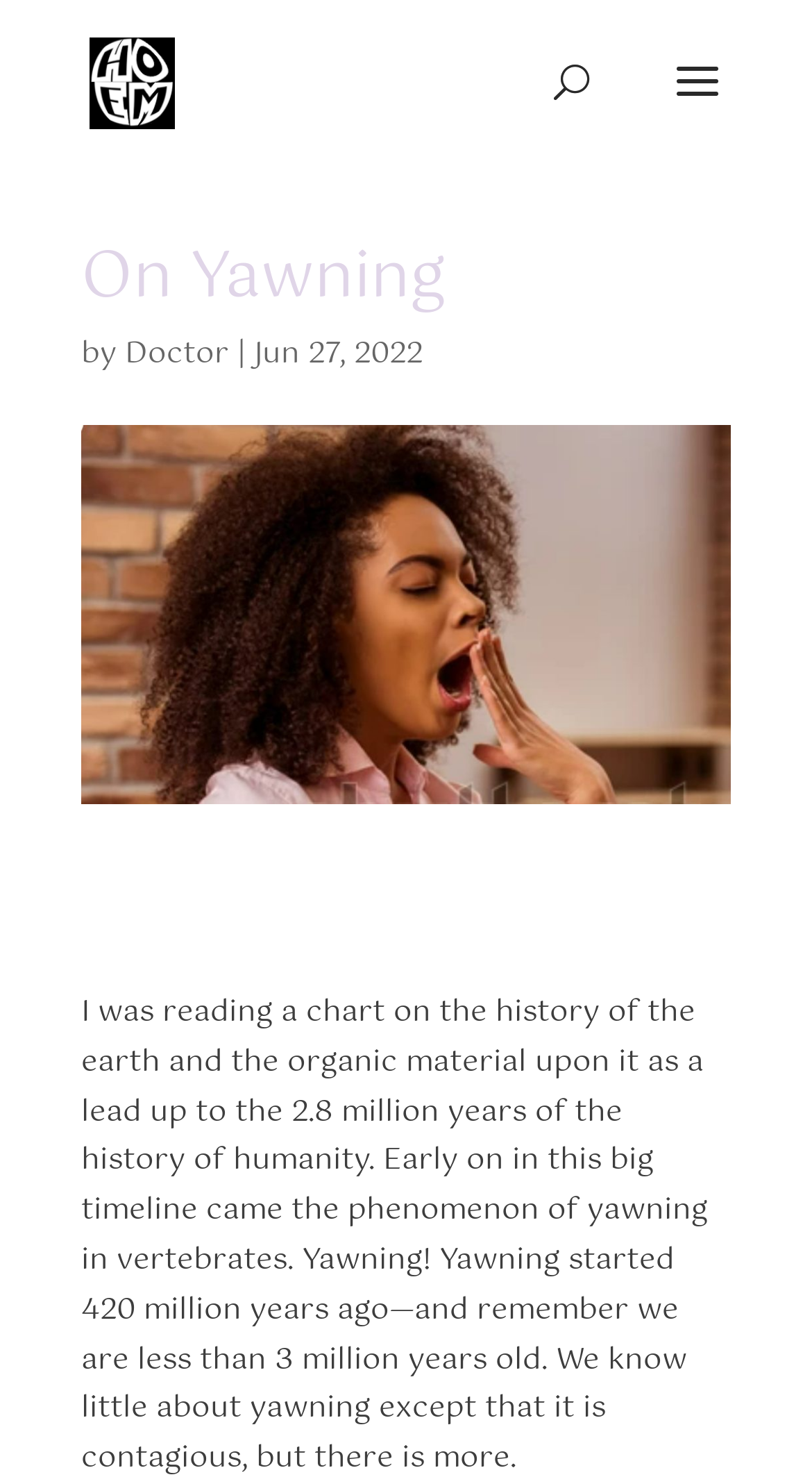Find the bounding box of the element with the following description: "Doctor". The coordinates must be four float numbers between 0 and 1, formatted as [left, top, right, bottom].

[0.154, 0.222, 0.282, 0.255]